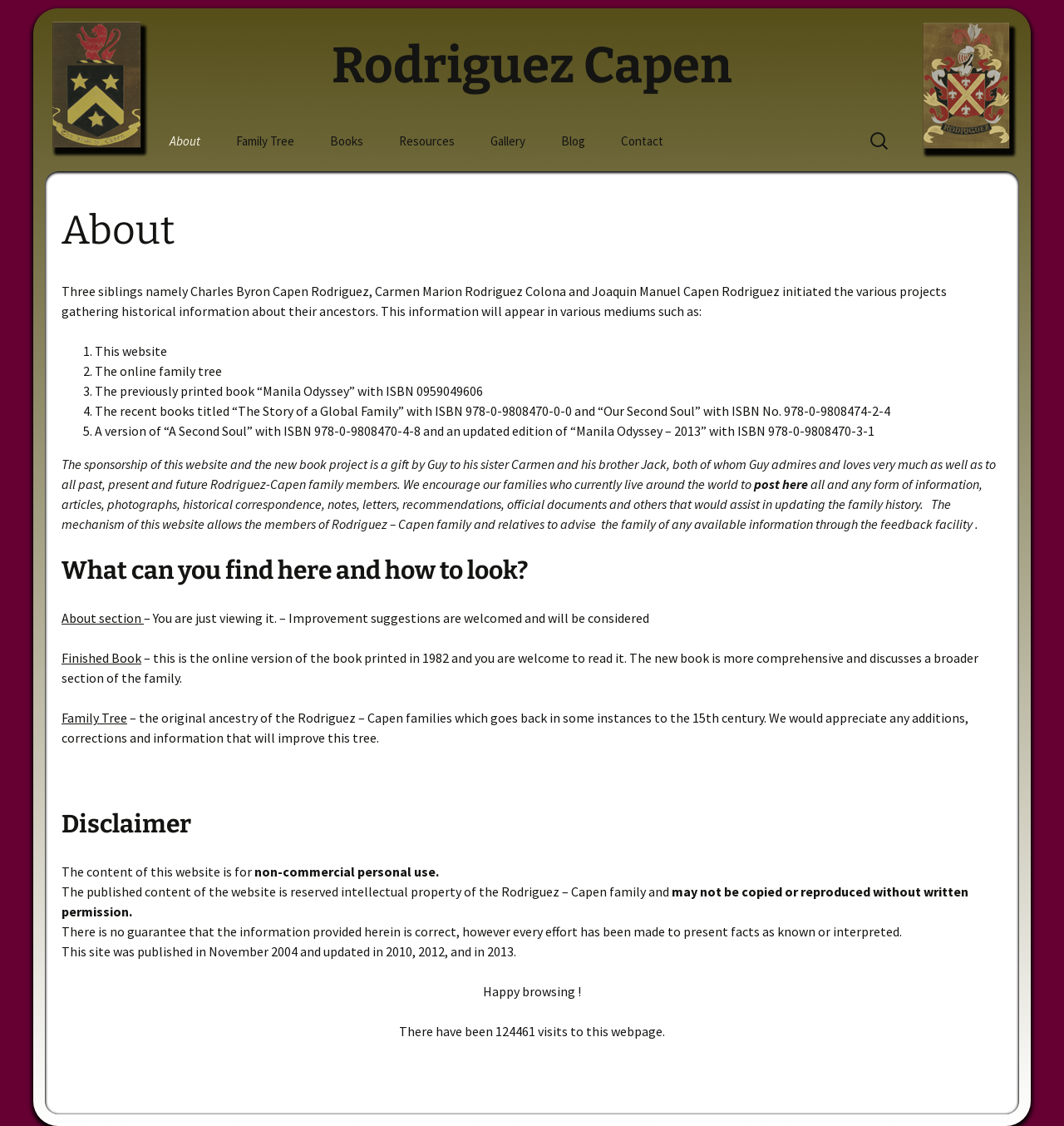Given the element description "Rodriguez Capen" in the screenshot, predict the bounding box coordinates of that UI element.

[0.14, 0.016, 0.86, 0.109]